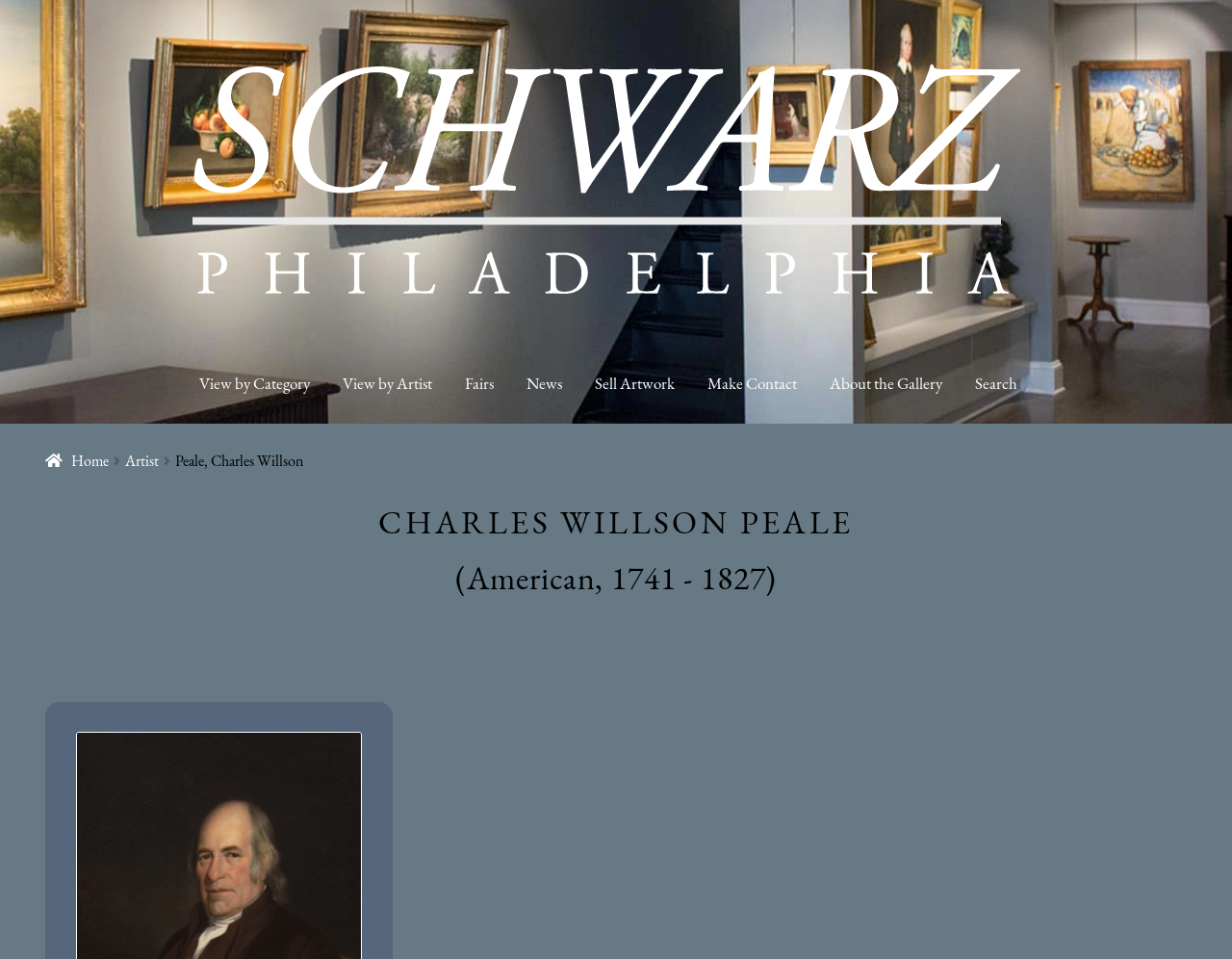Please respond to the question with a concise word or phrase:
What is the name of the gallery?

Schwarz Gallery